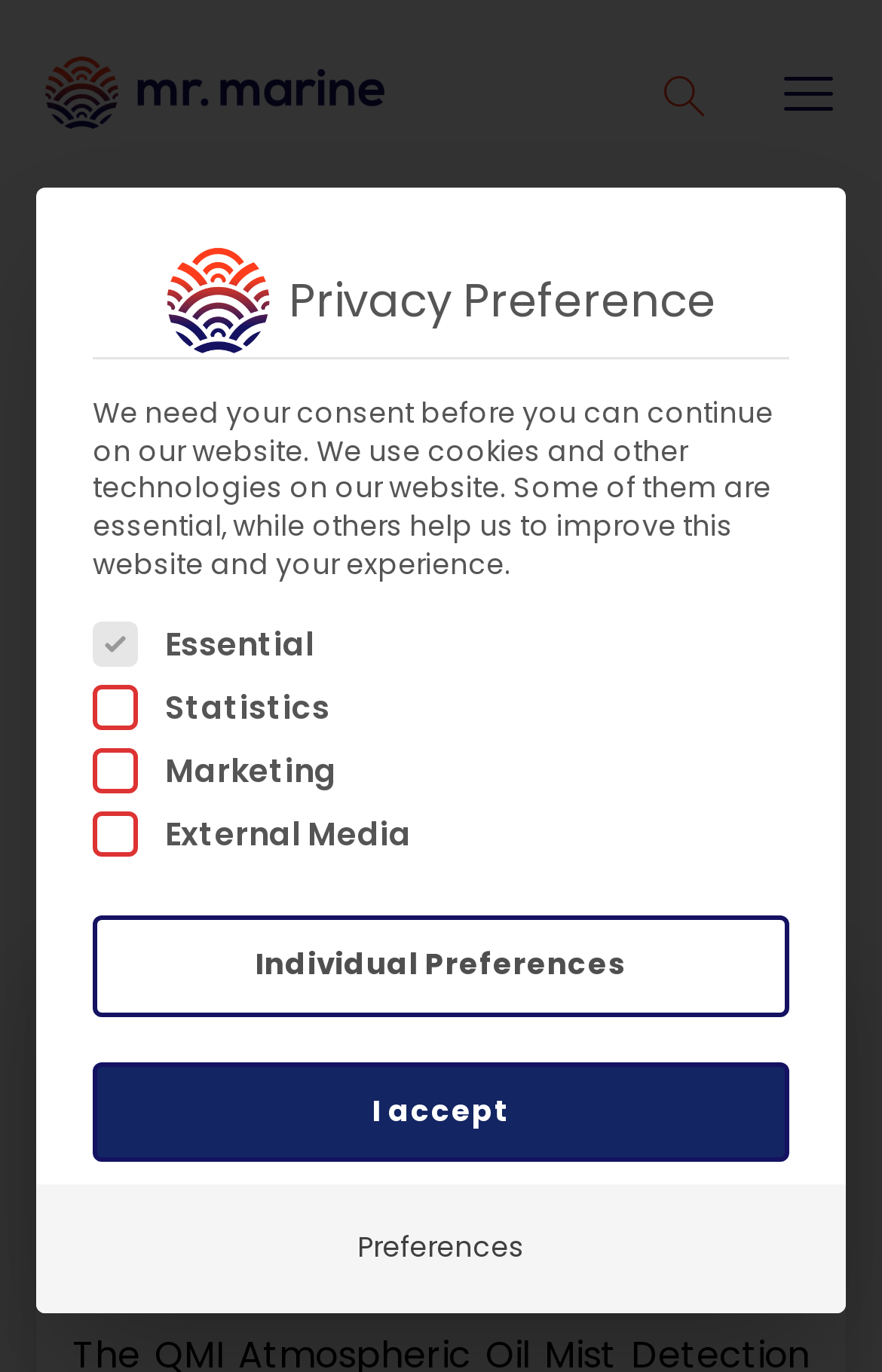From the element description Individual Preferences, predict the bounding box coordinates of the UI element. The coordinates must be specified in the format (top-left x, top-left y, bottom-right x, bottom-right y) and should be within the 0 to 1 range.

[0.105, 0.667, 0.895, 0.741]